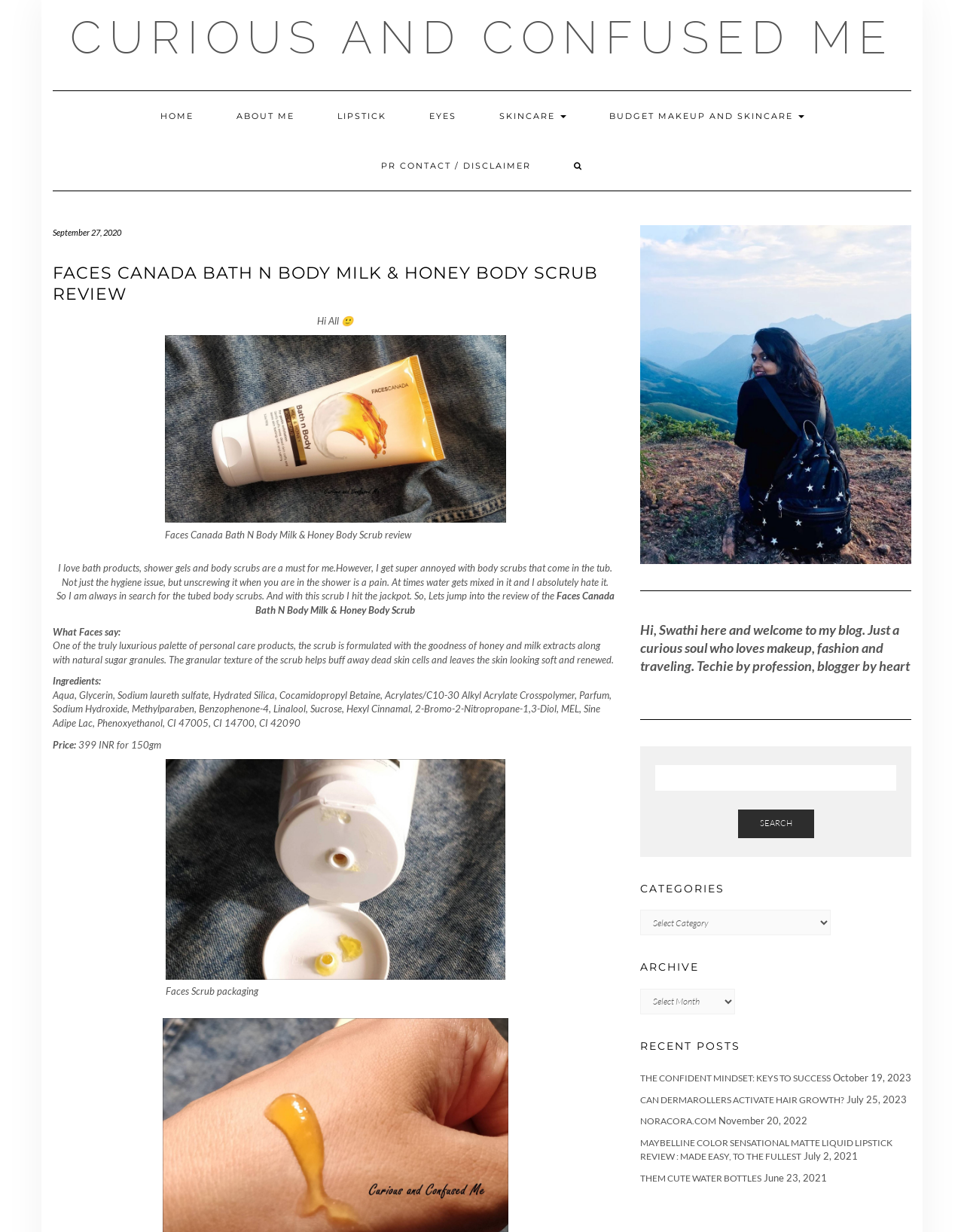From the screenshot, find the bounding box of the UI element matching this description: "Budget makeup and skincare". Supply the bounding box coordinates in the form [left, top, right, bottom], each a float between 0 and 1.

[0.611, 0.074, 0.855, 0.114]